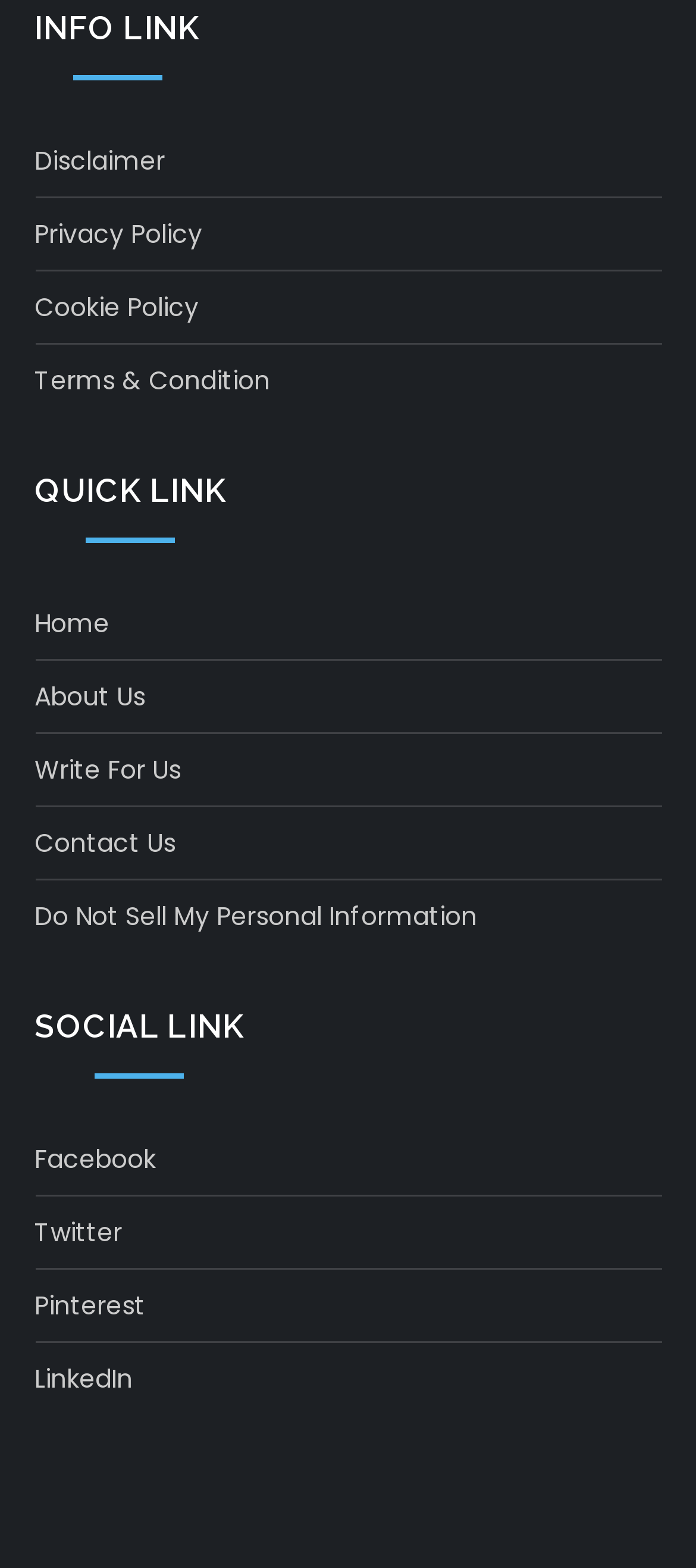Could you indicate the bounding box coordinates of the region to click in order to complete this instruction: "Read terms and conditions".

[0.05, 0.228, 0.388, 0.257]